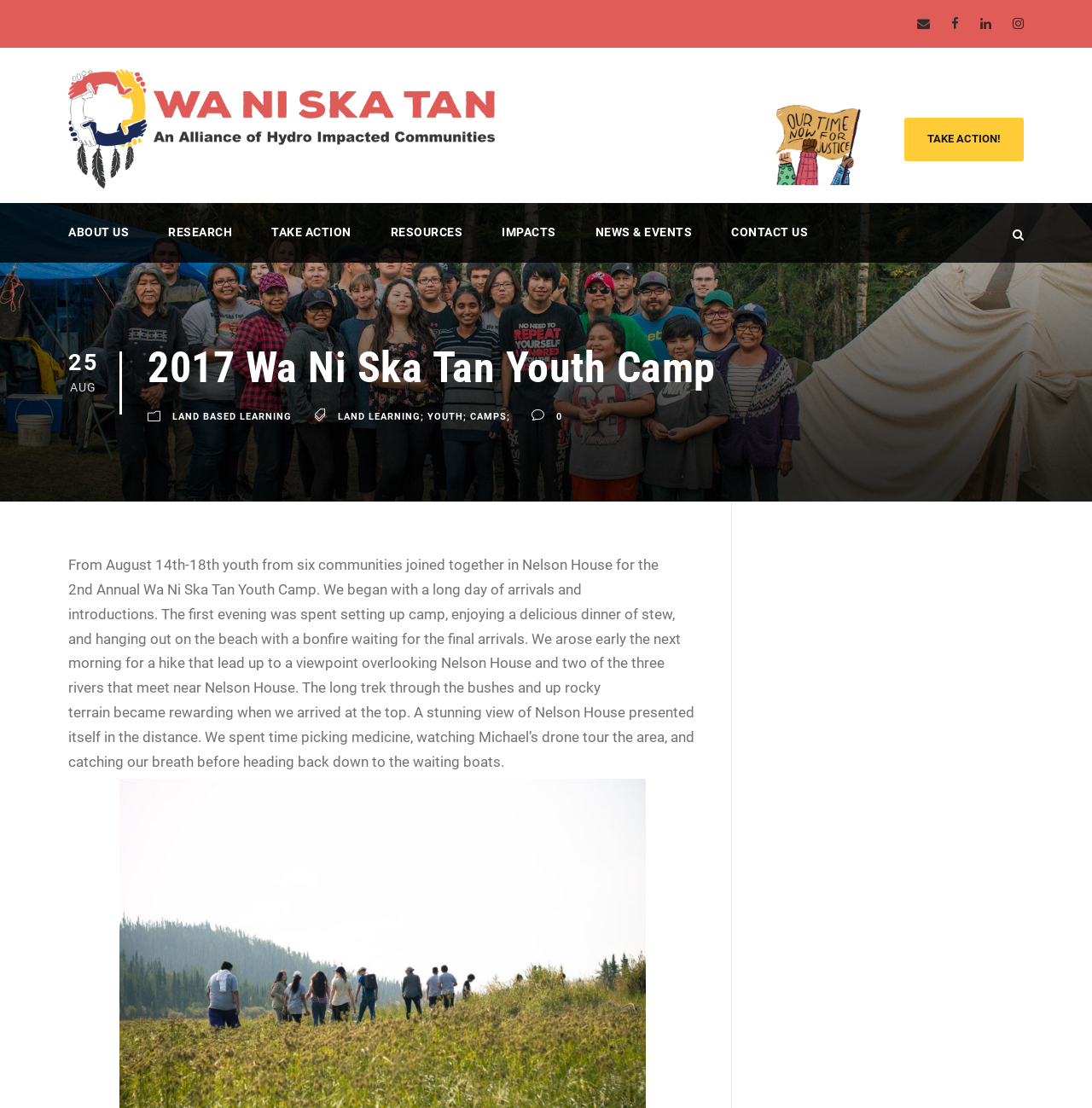Use a single word or phrase to answer the question: How many links are in the top navigation bar?

7